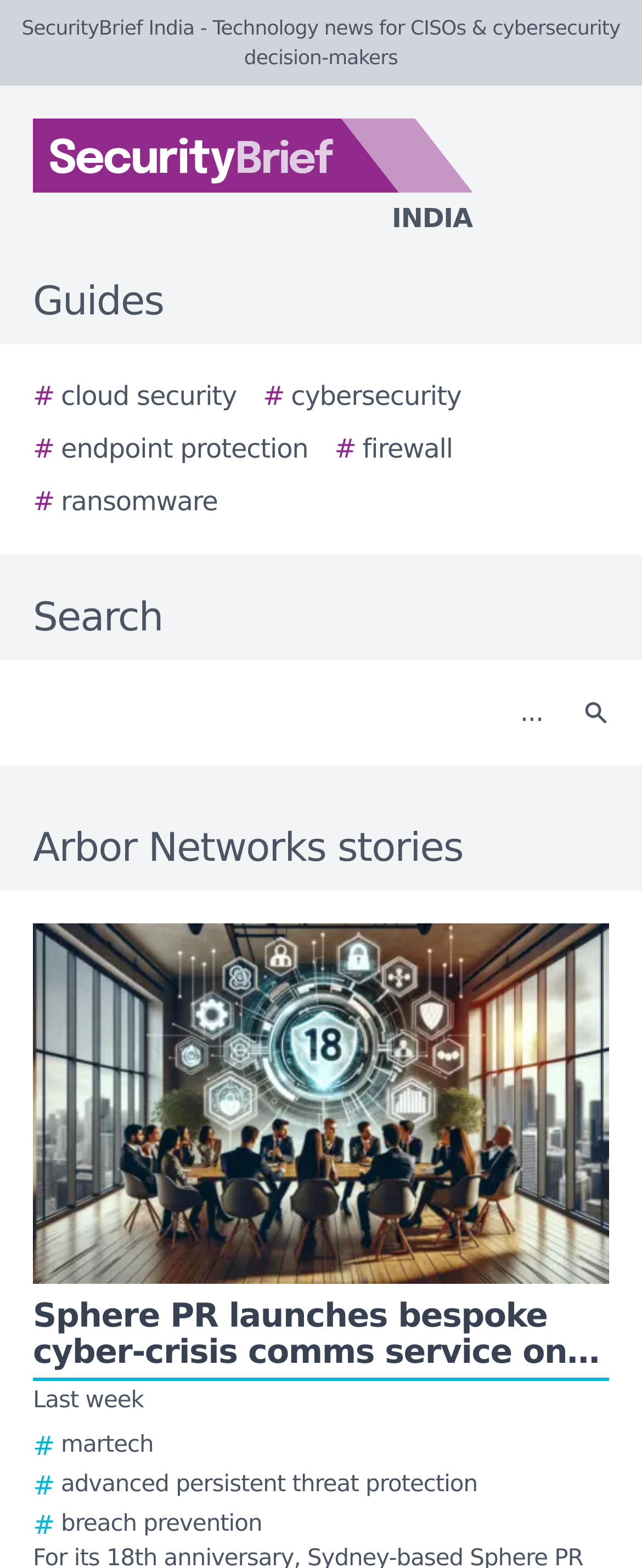Respond to the following question using a concise word or phrase: 
What is the name of the website?

SecurityBrief India